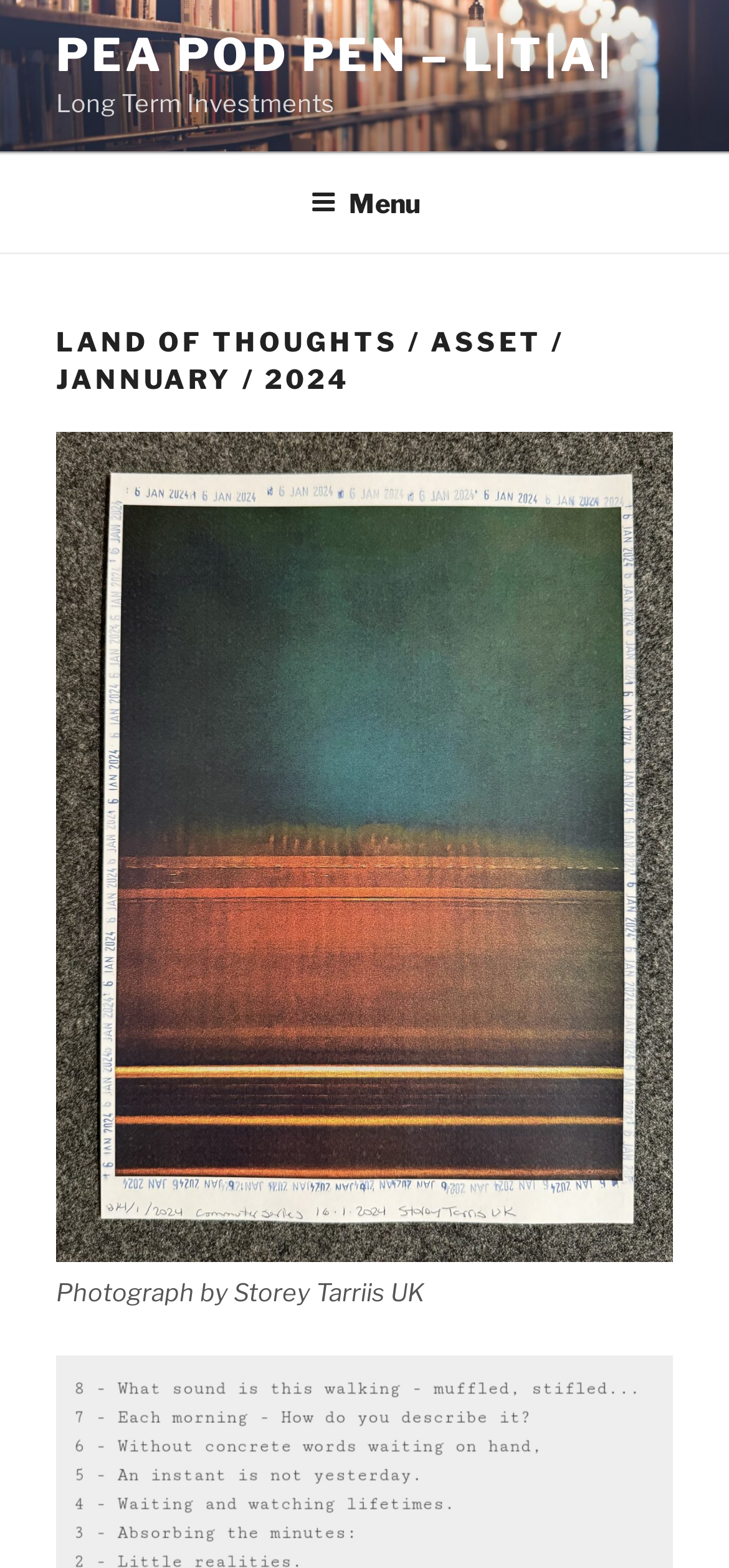Provide an in-depth description of the elements and layout of the webpage.

The webpage is titled "Land of Thoughts / Asset / Jannuary / 2024 – Pea Pod Pen – L|T|A|" and has a prominent link at the top with the same title. Below the title, there is a static text element that reads "Long Term Investments". 

On the top of the page, there is a navigation menu labeled "Top Menu" that spans the entire width of the page. Within this menu, there is a button labeled "Menu" that is not expanded by default. 

When the "Menu" button is expanded, a header section appears, containing a heading that reads "LAND OF THOUGHTS / ASSET / JANNUARY / 2024". Below the heading, there is a figure with a photograph, and a figcaption that provides a credit to the photographer, "Storey Tarriis UK". The photograph takes up most of the page's vertical space.